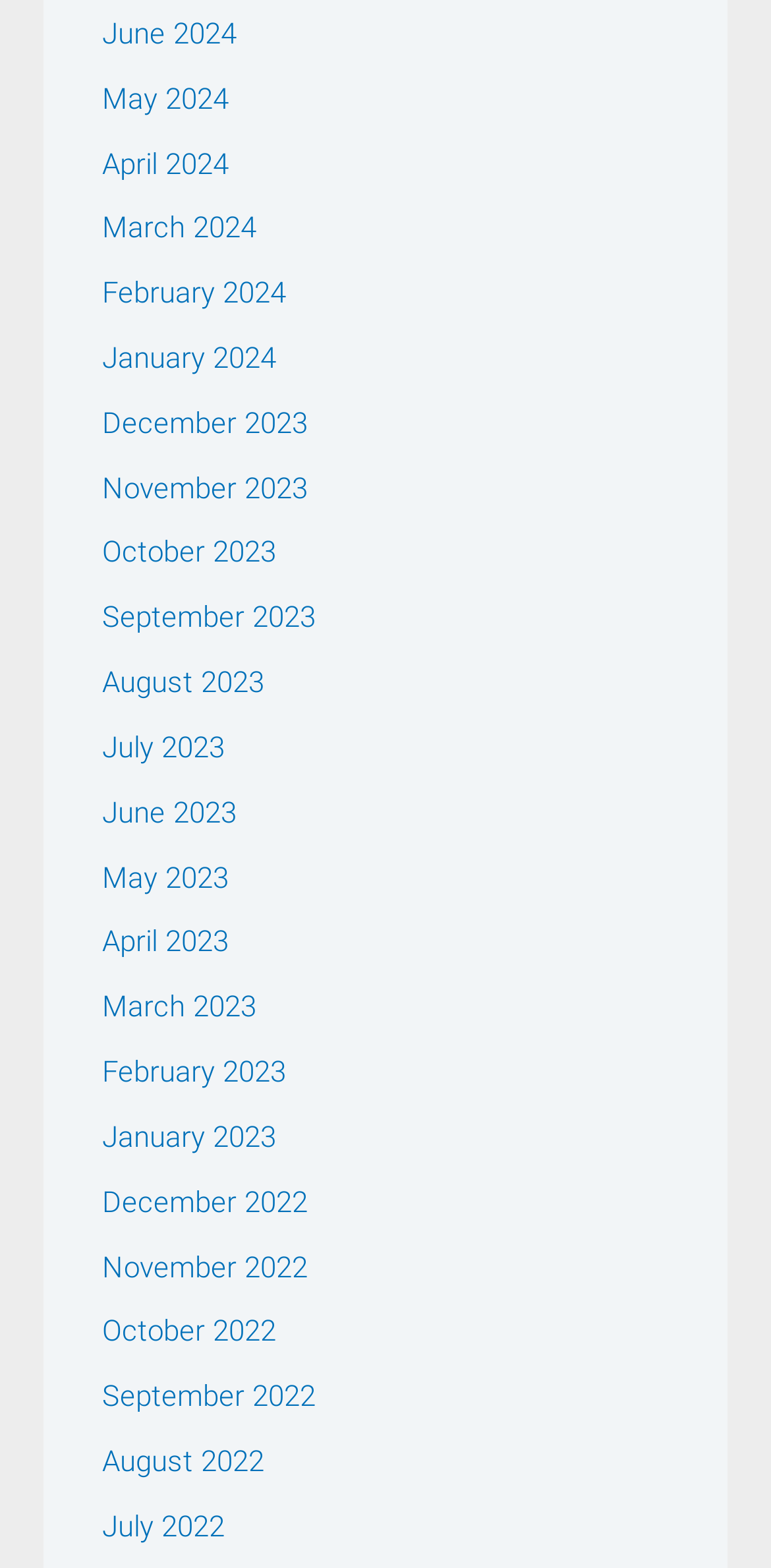Show the bounding box coordinates of the region that should be clicked to follow the instruction: "Go to May 2023."

[0.132, 0.548, 0.296, 0.571]